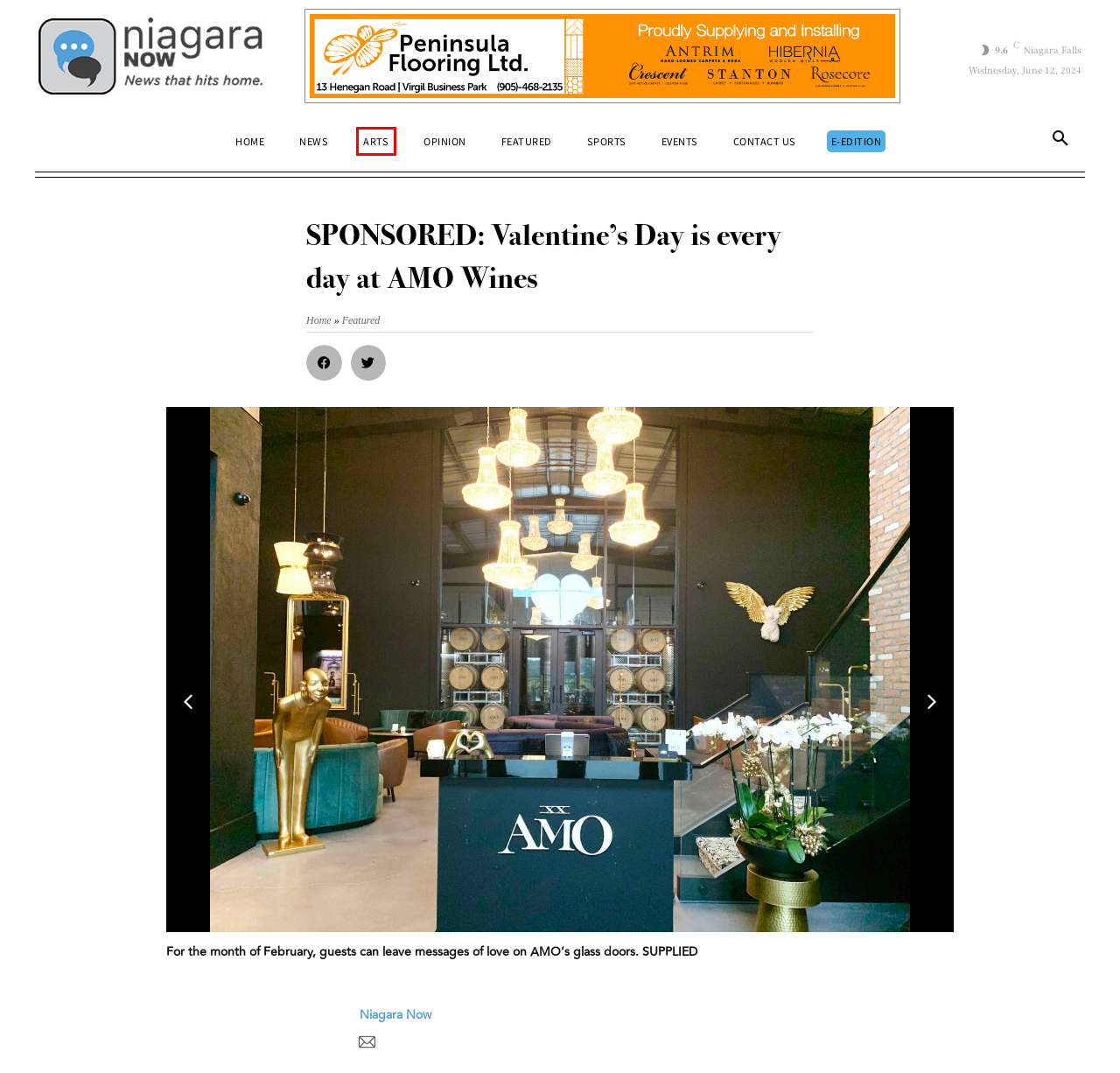Given a webpage screenshot with a red bounding box around a UI element, choose the webpage description that best matches the new webpage after clicking the element within the bounding box. Here are the candidates:
A. Contact Us - Niagara Now
B. Niagara Now, Author at Niagara Now
C. Featured Archives - Niagara Now
D. Opinion Archives - Niagara Now
E. Arts Archives - Niagara Now
F. Upcoming Events – Niagara Now
G. The Lake Report - News, Local Newspaper, News, Niagara-On-The-Lake
H. Peninsula Flooring Ltd - Serving the Niagara Region for over 55 years

E